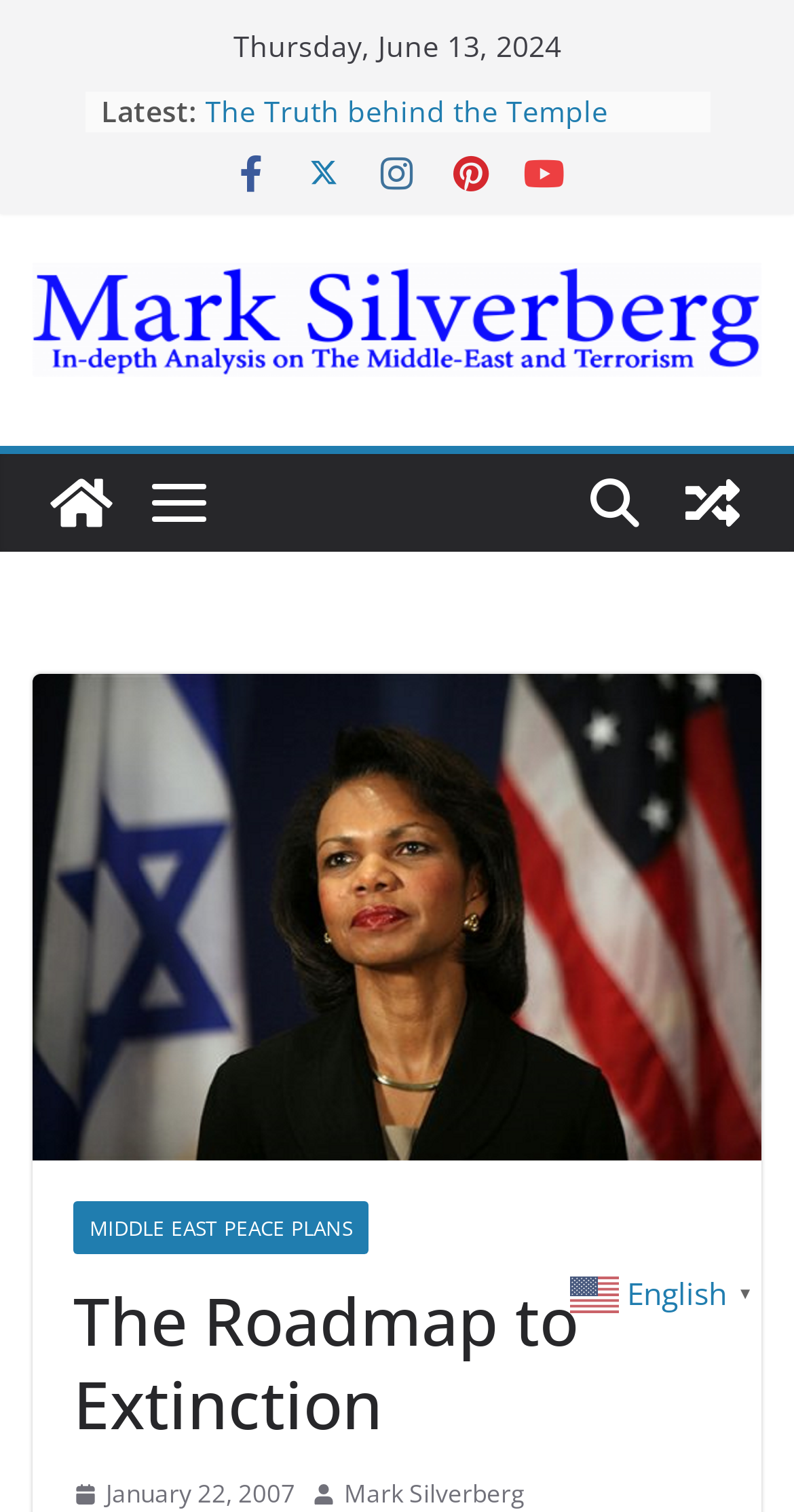Using the details from the image, please elaborate on the following question: How many links are in the list of latest posts?

I counted the number of link elements with list markers (•) preceding them, and found that there are 5 links in the list of latest posts.